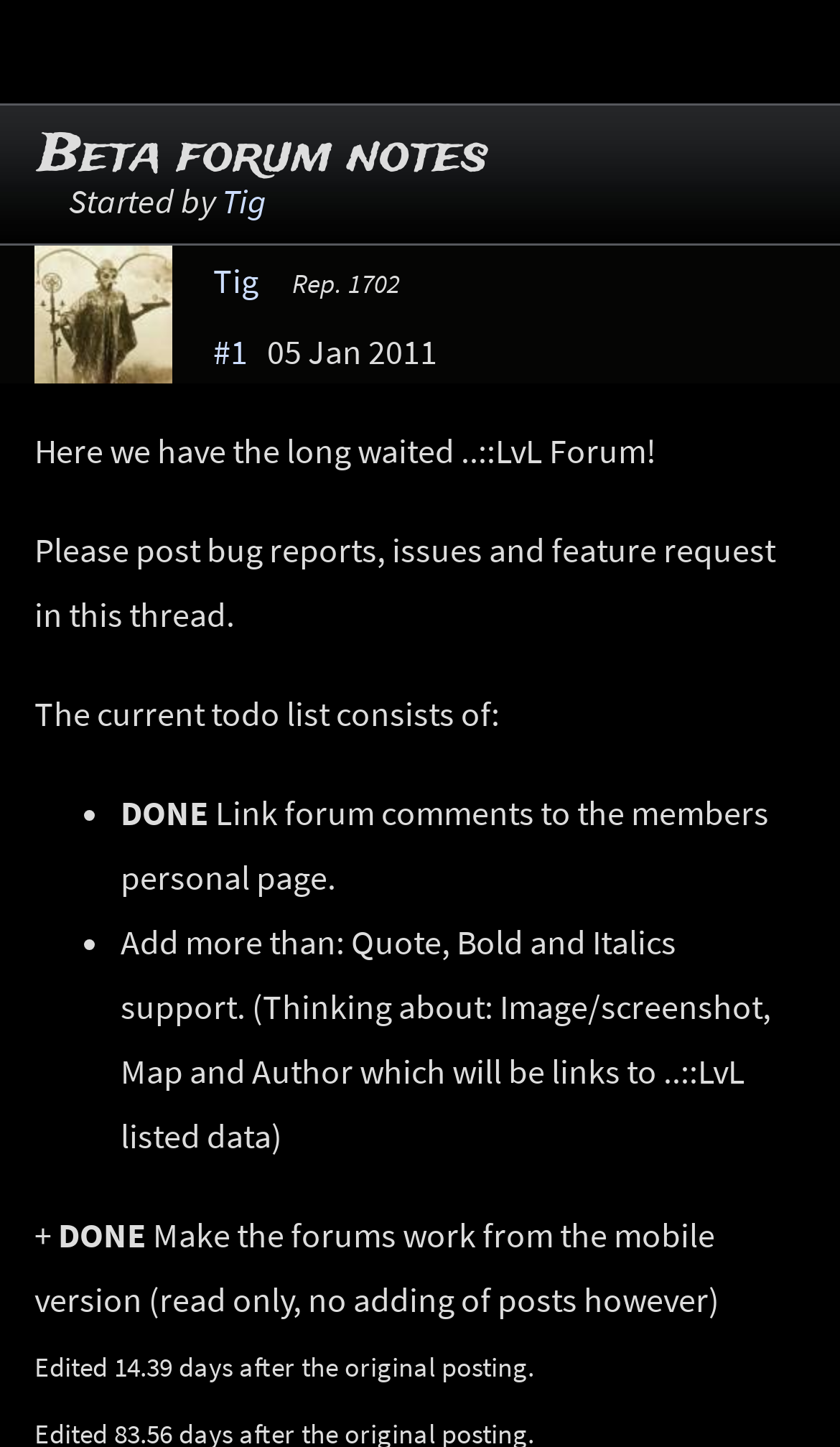Produce a meticulous description of the webpage.

The webpage appears to be a forum or discussion board related to Quake 3 Arena custom maps. At the top, there are five icons represented by Unicode characters, evenly spaced across the width of the page. Below these icons, there is a text "Only registered members can post a reply." with a link to "registered members" in the middle. 

To the right of this text, there is a sentence "Already registered?" followed by a "Sign in" link. Below this, there is a small text ".". 

On the left side of the page, there is a link "..::LvL" and below it, a link "Q3A Database" is positioned. At the bottom right corner of the page, there is an icon represented by Unicode character "\ue145". 

In the middle of the page, there are two links, one labeled "\ue145" and another labeled "More replies", positioned side by side. Above these links, there is a text "Group 1 of 2".